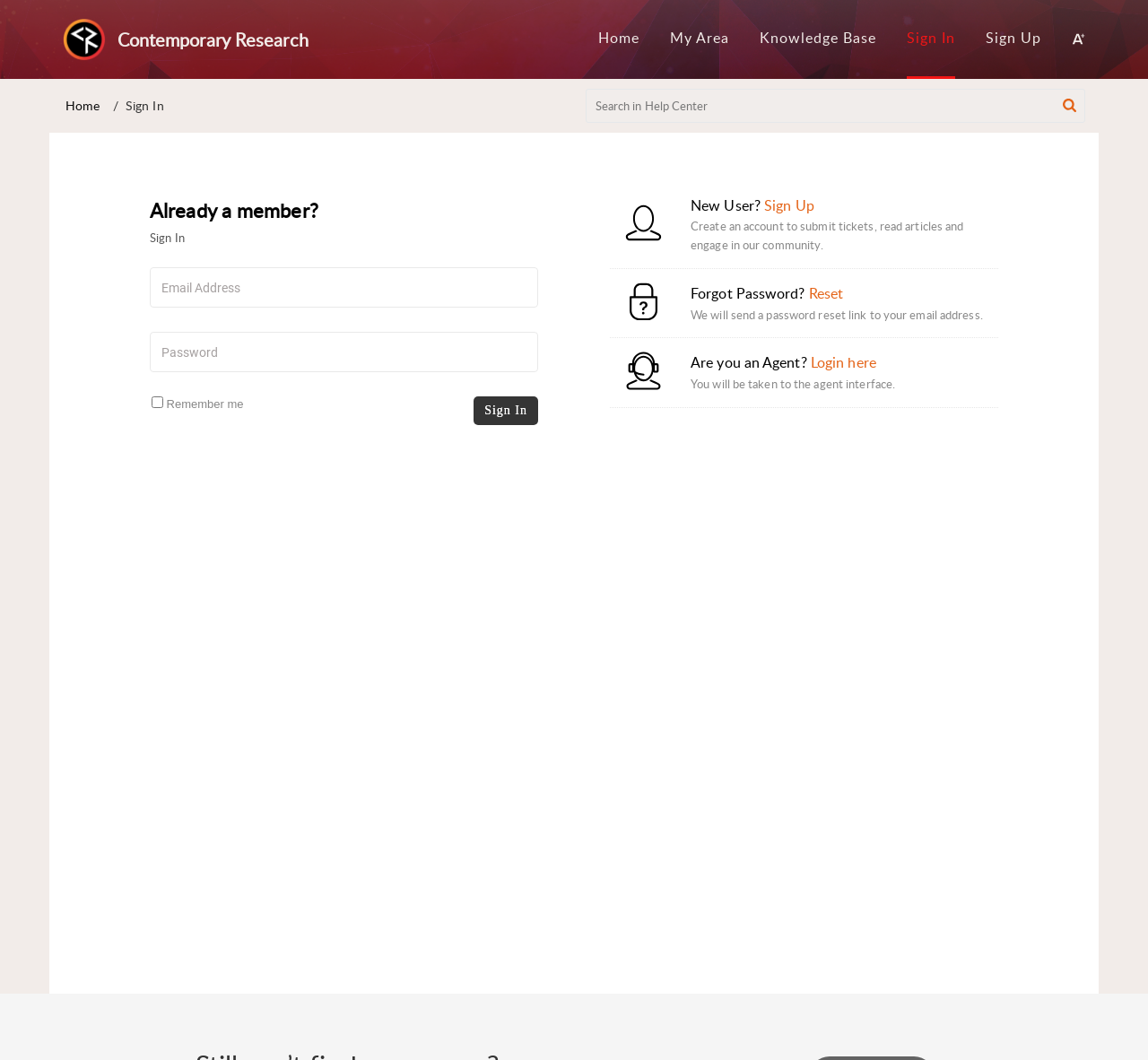Identify the bounding box coordinates of the element to click to follow this instruction: 'Click the 'Sign In' link'. Ensure the coordinates are four float values between 0 and 1, provided as [left, top, right, bottom].

[0.79, 0.026, 0.832, 0.045]